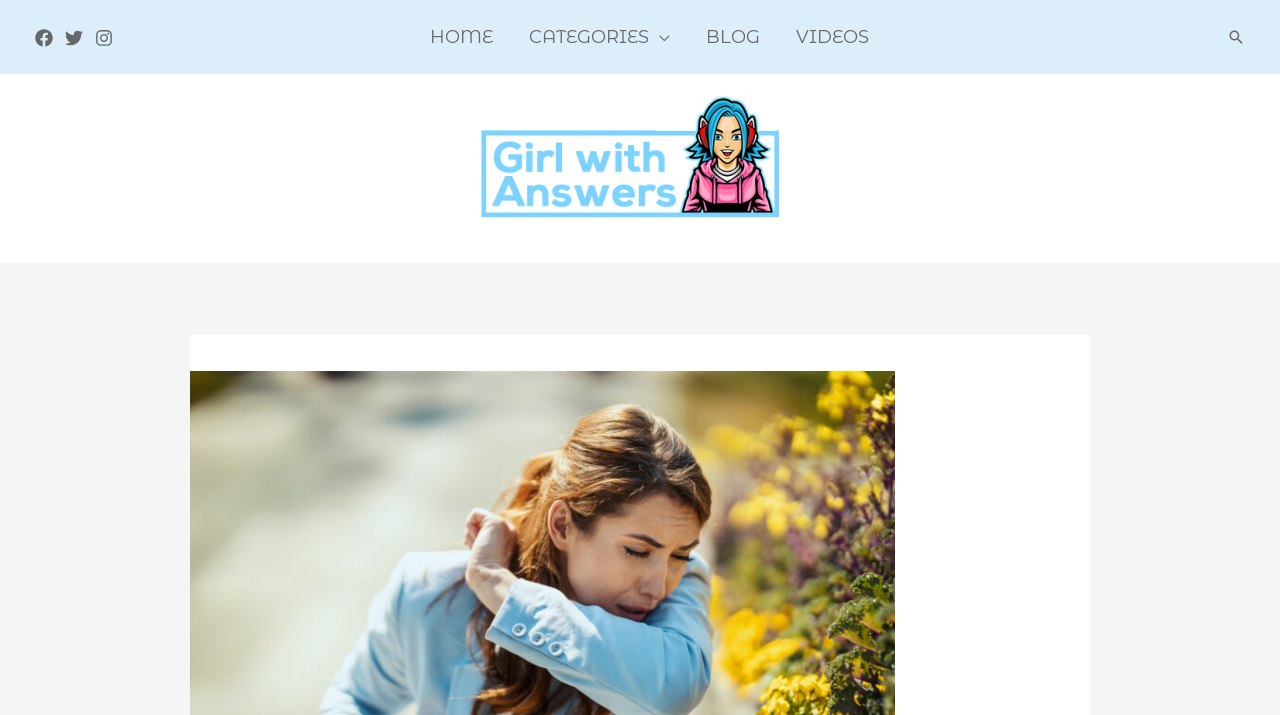Locate the bounding box coordinates of the element to click to perform the following action: 'Open Facebook page'. The coordinates should be given as four float values between 0 and 1, in the form of [left, top, right, bottom].

[0.027, 0.04, 0.041, 0.065]